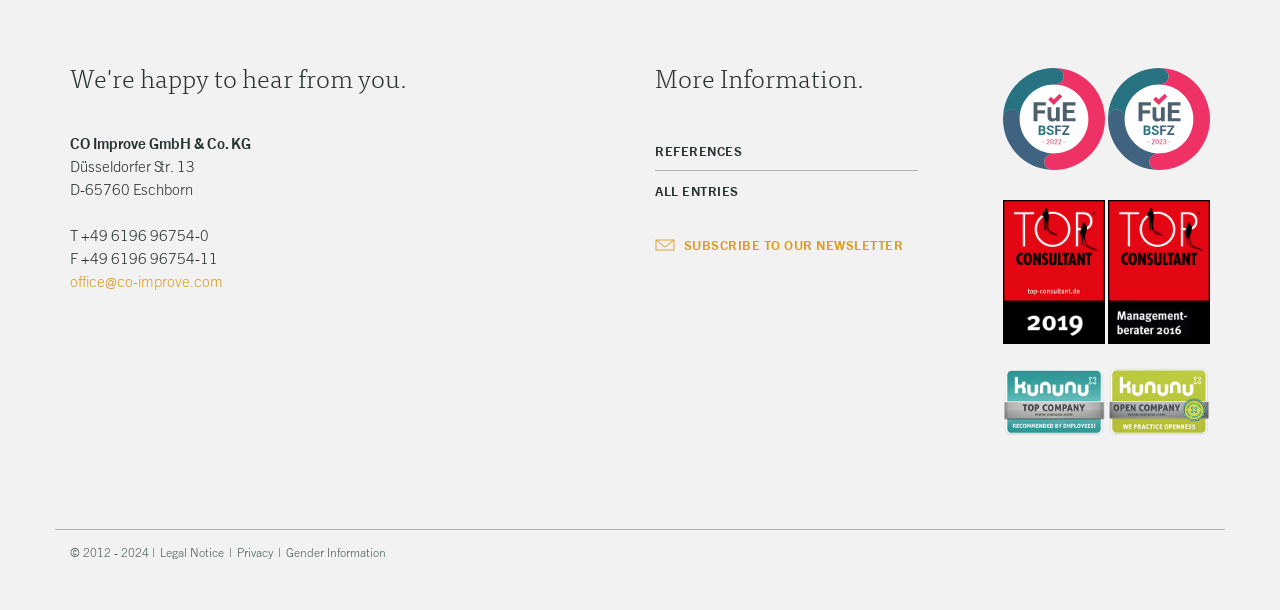What is the company name?
Provide a well-explained and detailed answer to the question.

The company name can be found in the group element with the StaticText 'CO Improve GmbH & Co. KG' at coordinates [0.055, 0.219, 0.196, 0.25]. This text is part of the company's address and contact information.